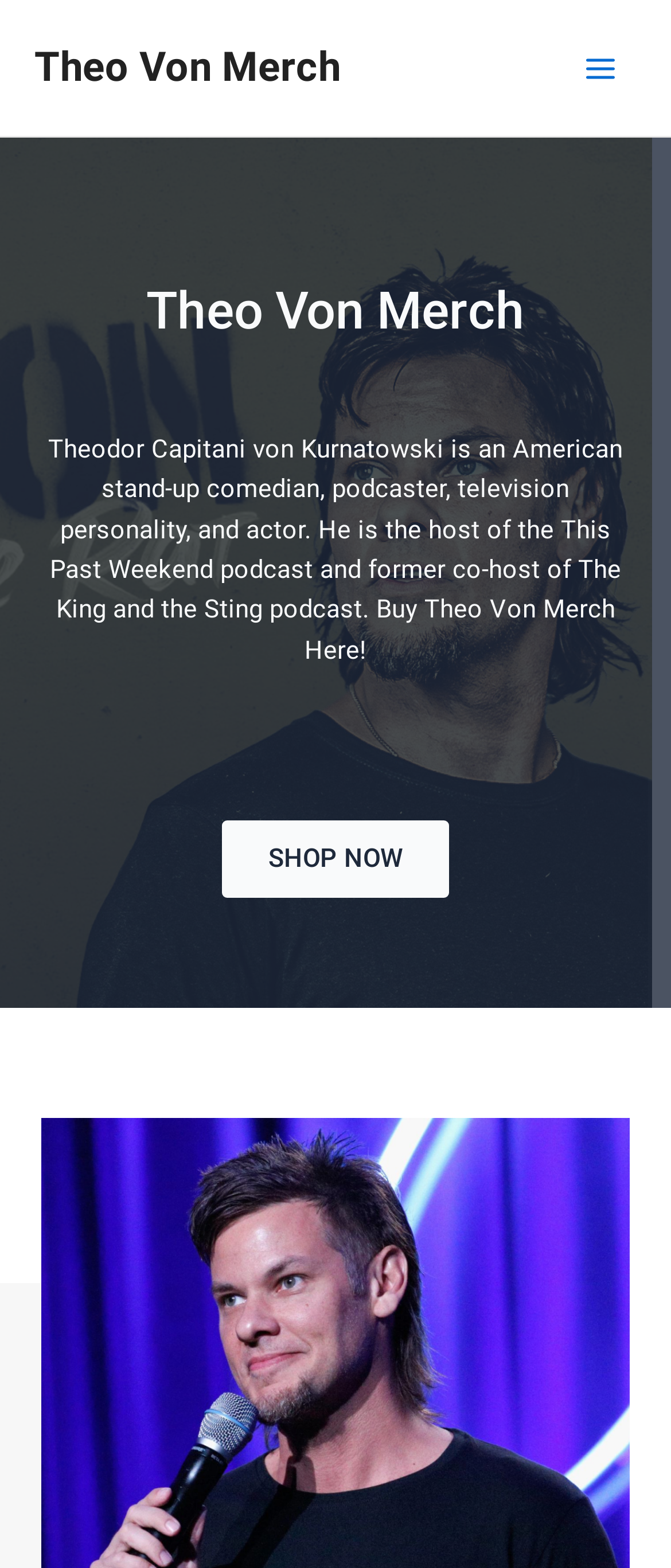Using the format (top-left x, top-left y, bottom-right x, bottom-right y), and given the element description, identify the bounding box coordinates within the screenshot: Theo Von Merch

[0.051, 0.028, 0.508, 0.058]